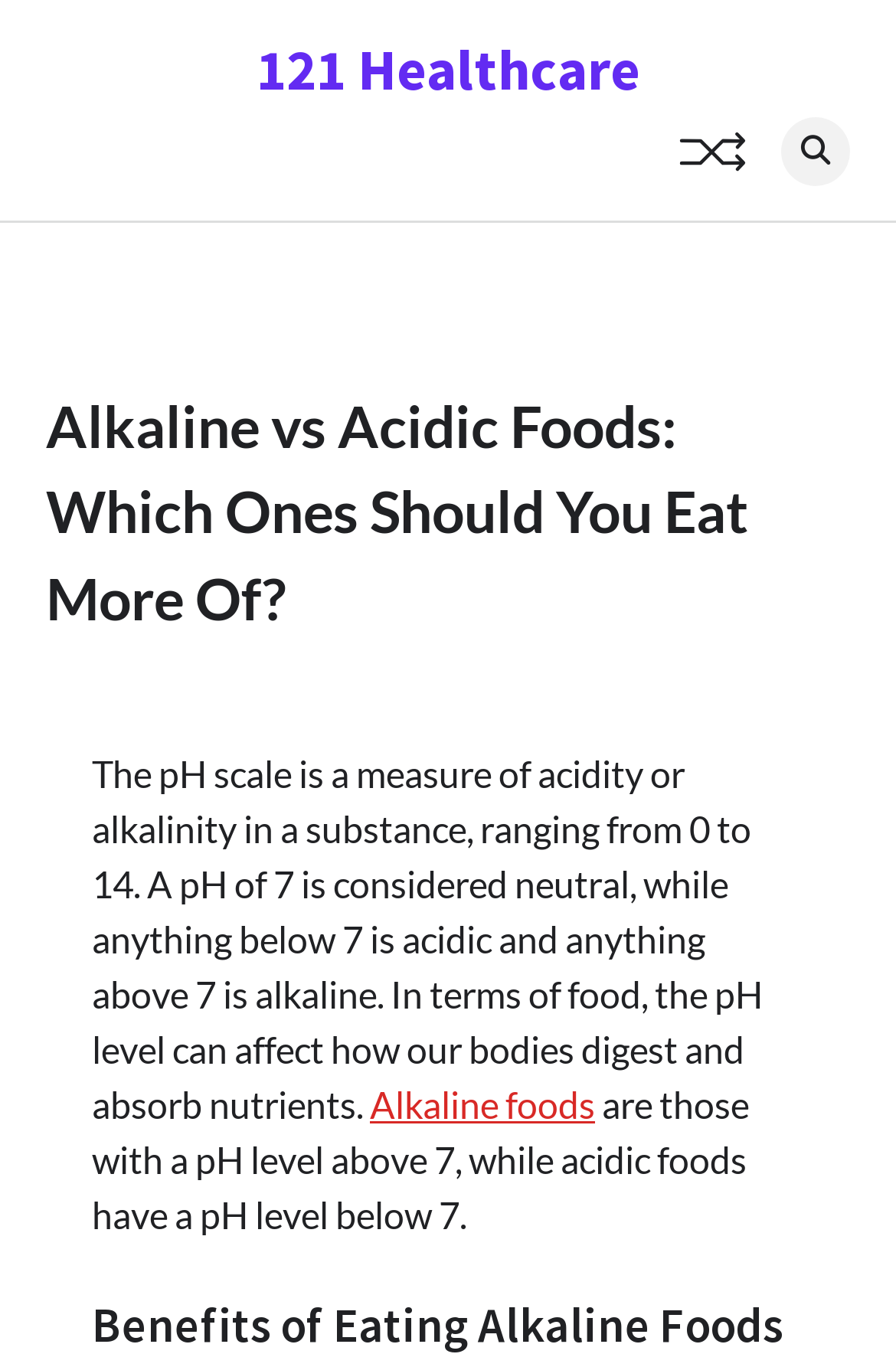What is the pH level of a neutral substance?
From the image, provide a succinct answer in one word or a short phrase.

7